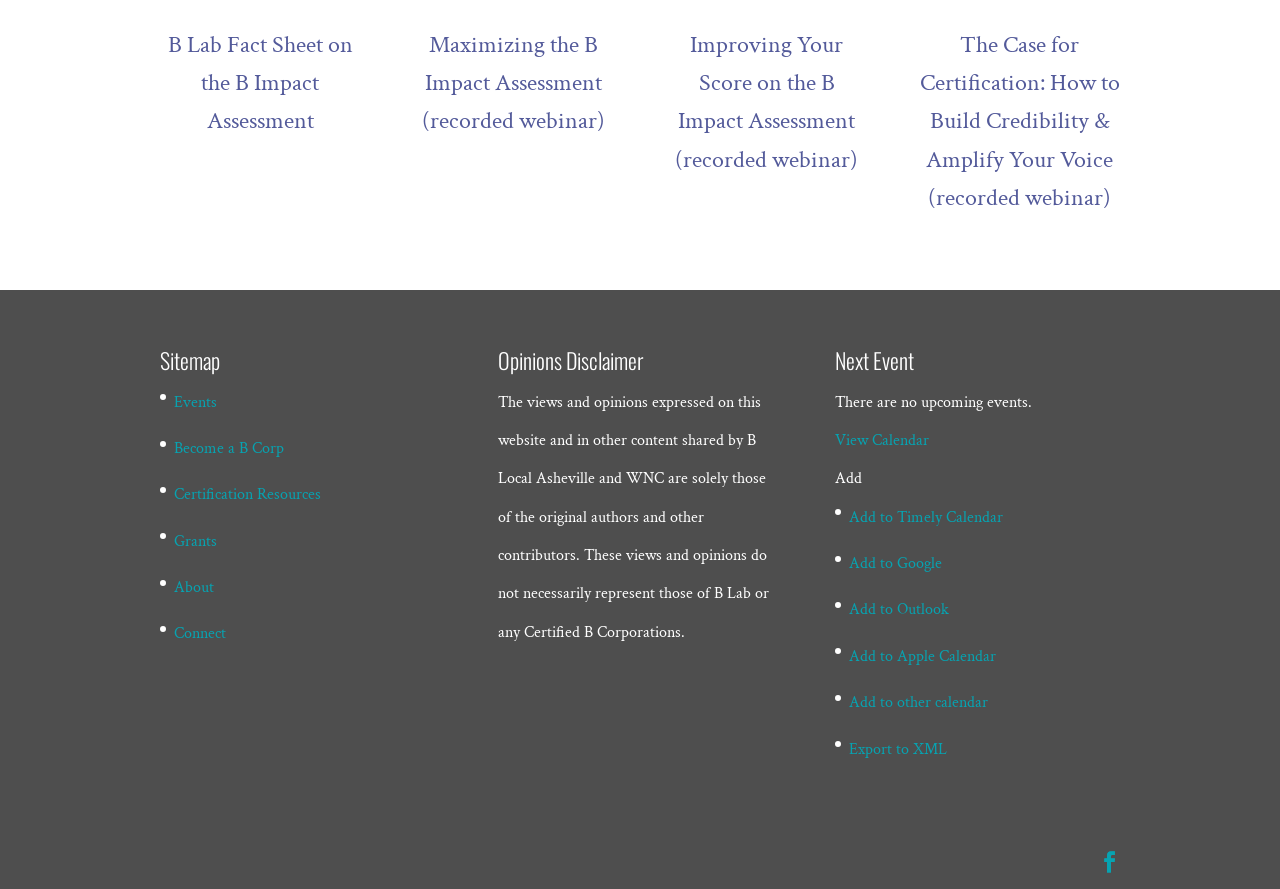Answer the question below with a single word or a brief phrase: 
What is the current status of upcoming events?

No upcoming events